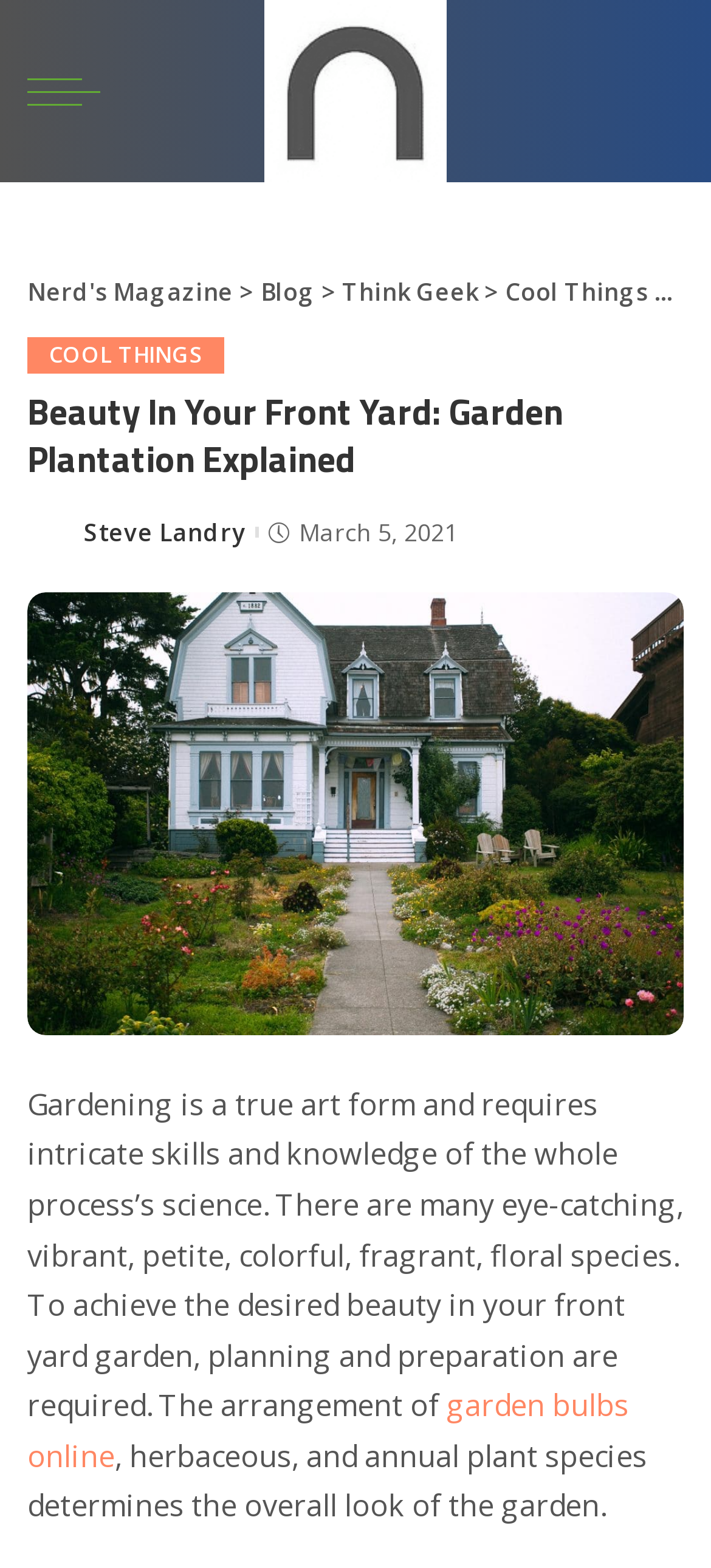What type of species are discussed in the article?
Refer to the image and give a detailed answer to the question.

The type of species discussed in the article can be found by reading the static text 'There are many eye-catching, vibrant, petite, colorful, fragrant, floral species.' which is located in the article body.